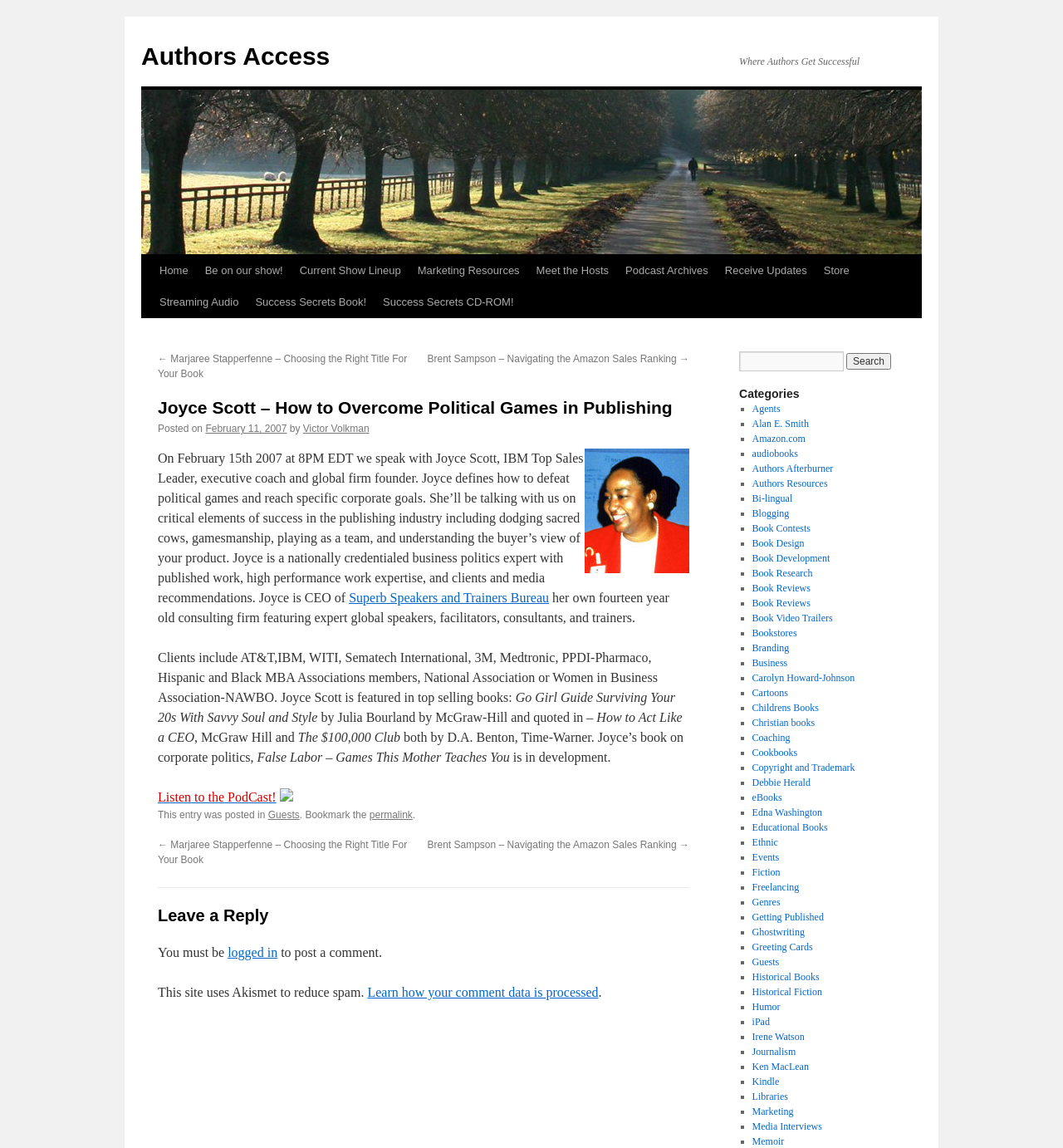What is the name of the consulting firm founded by Joyce Scott? Examine the screenshot and reply using just one word or a brief phrase.

Superb Speakers and Trainers Bureau